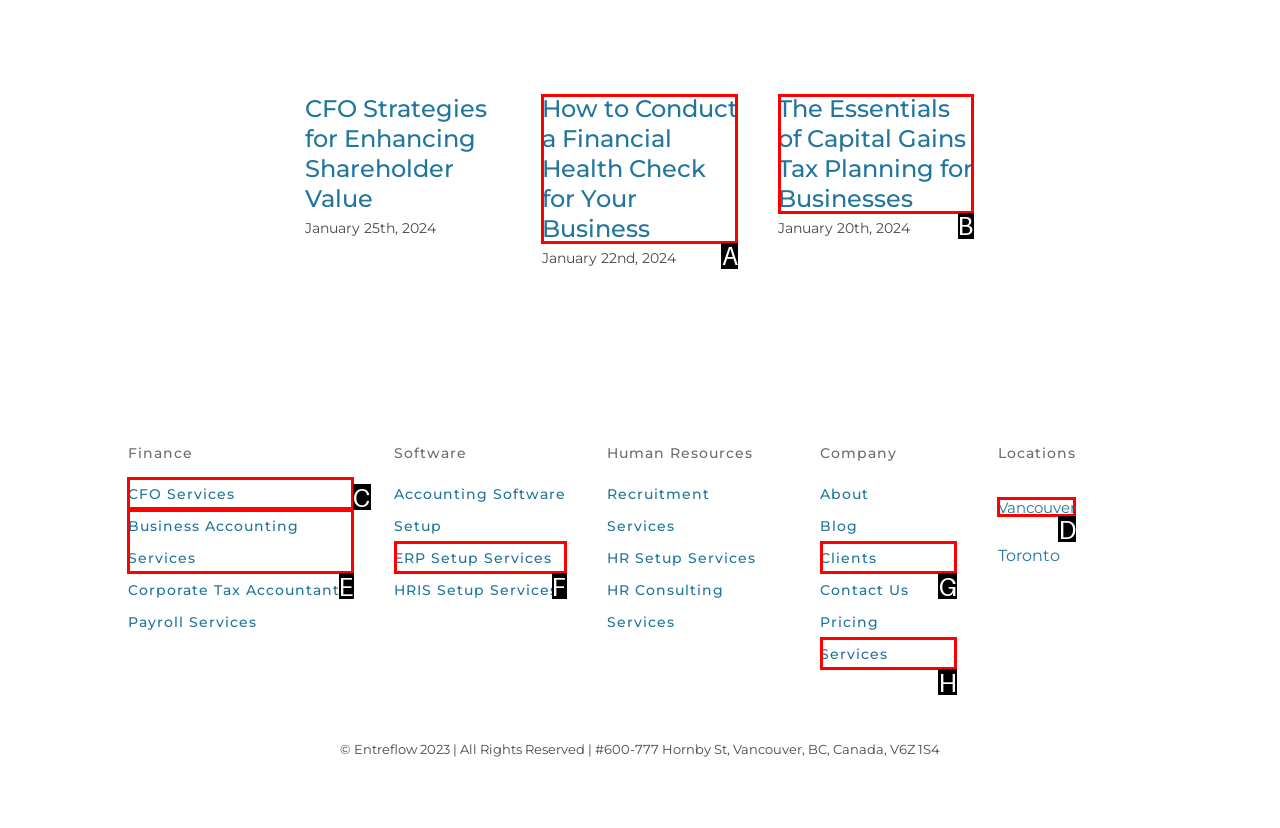Identify the option that corresponds to the description: ERP Setup Services. Provide only the letter of the option directly.

F